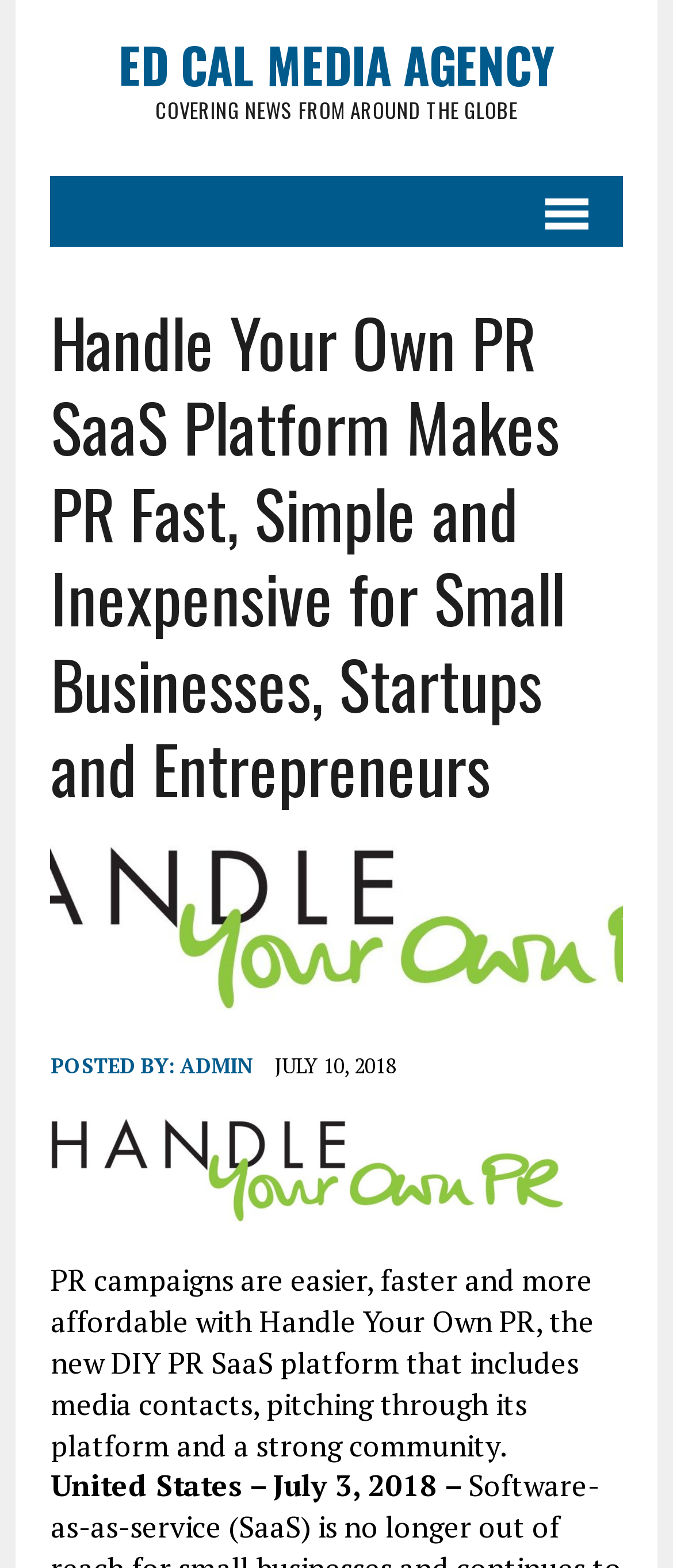Provide the bounding box coordinates for the UI element that is described as: "MENU".

[0.74, 0.112, 0.925, 0.157]